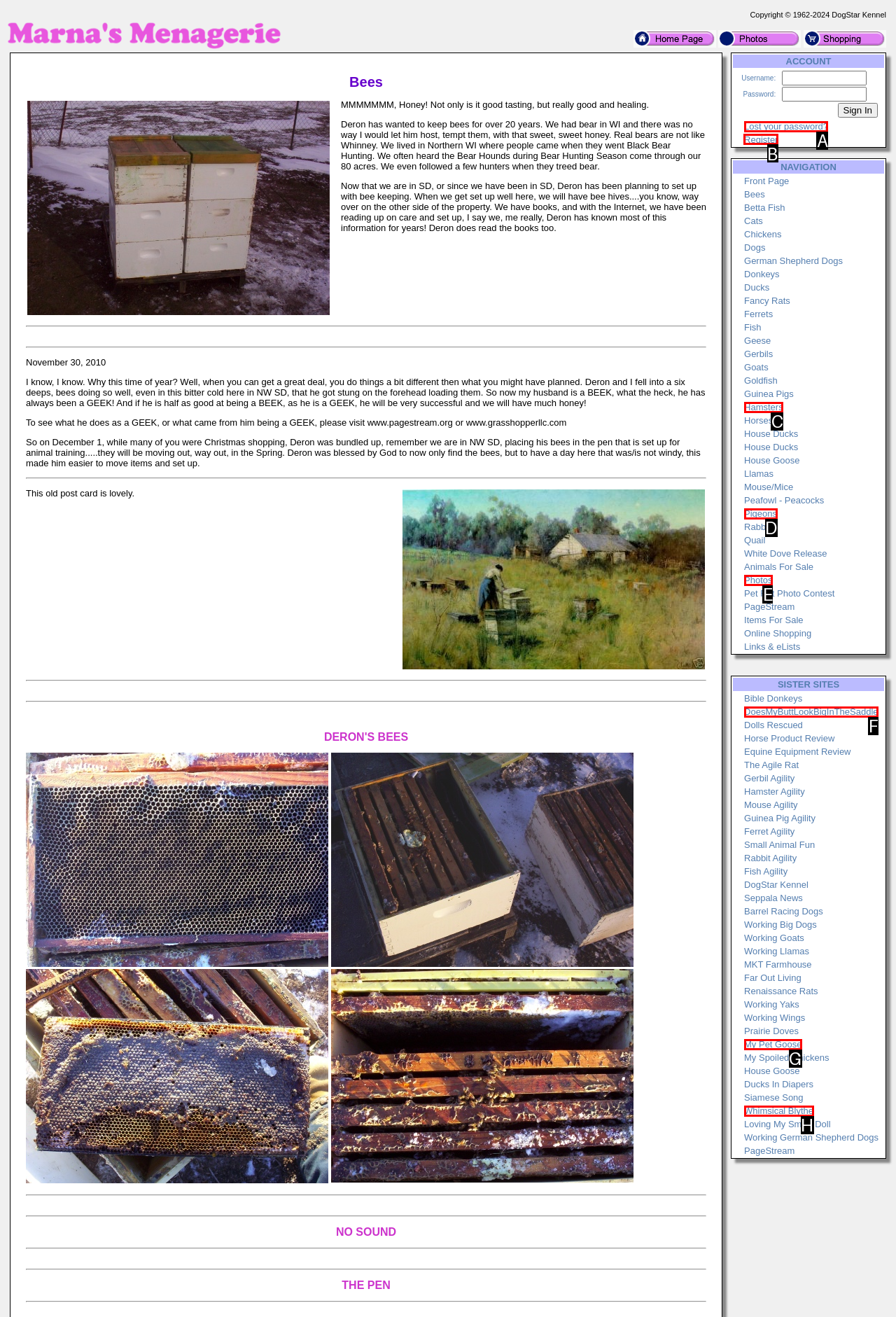Select the appropriate HTML element to click for the following task: Click on the 'Register' link
Answer with the letter of the selected option from the given choices directly.

B